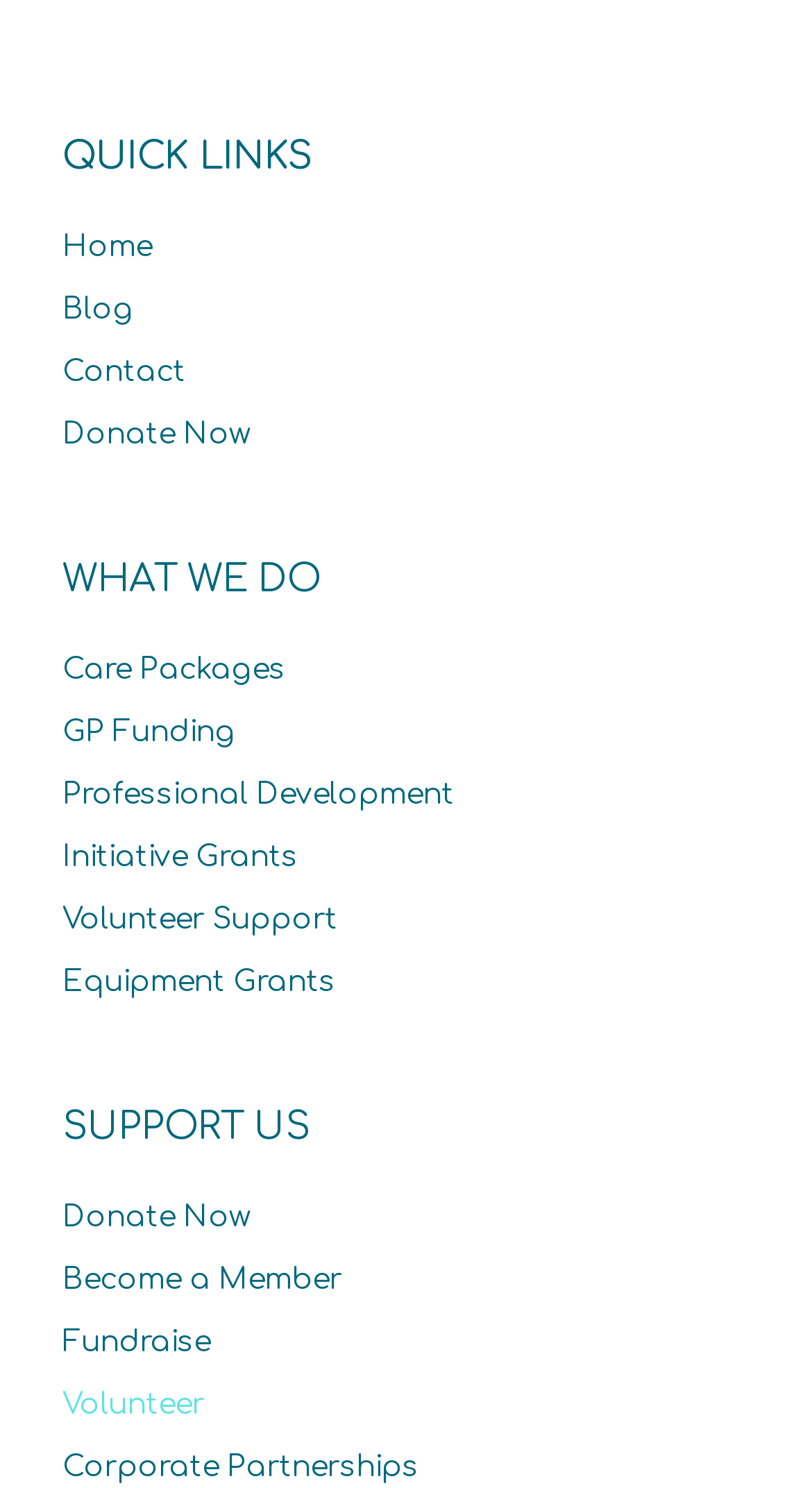Could you find the bounding box coordinates of the clickable area to complete this instruction: "donate now"?

[0.077, 0.272, 0.923, 0.314]